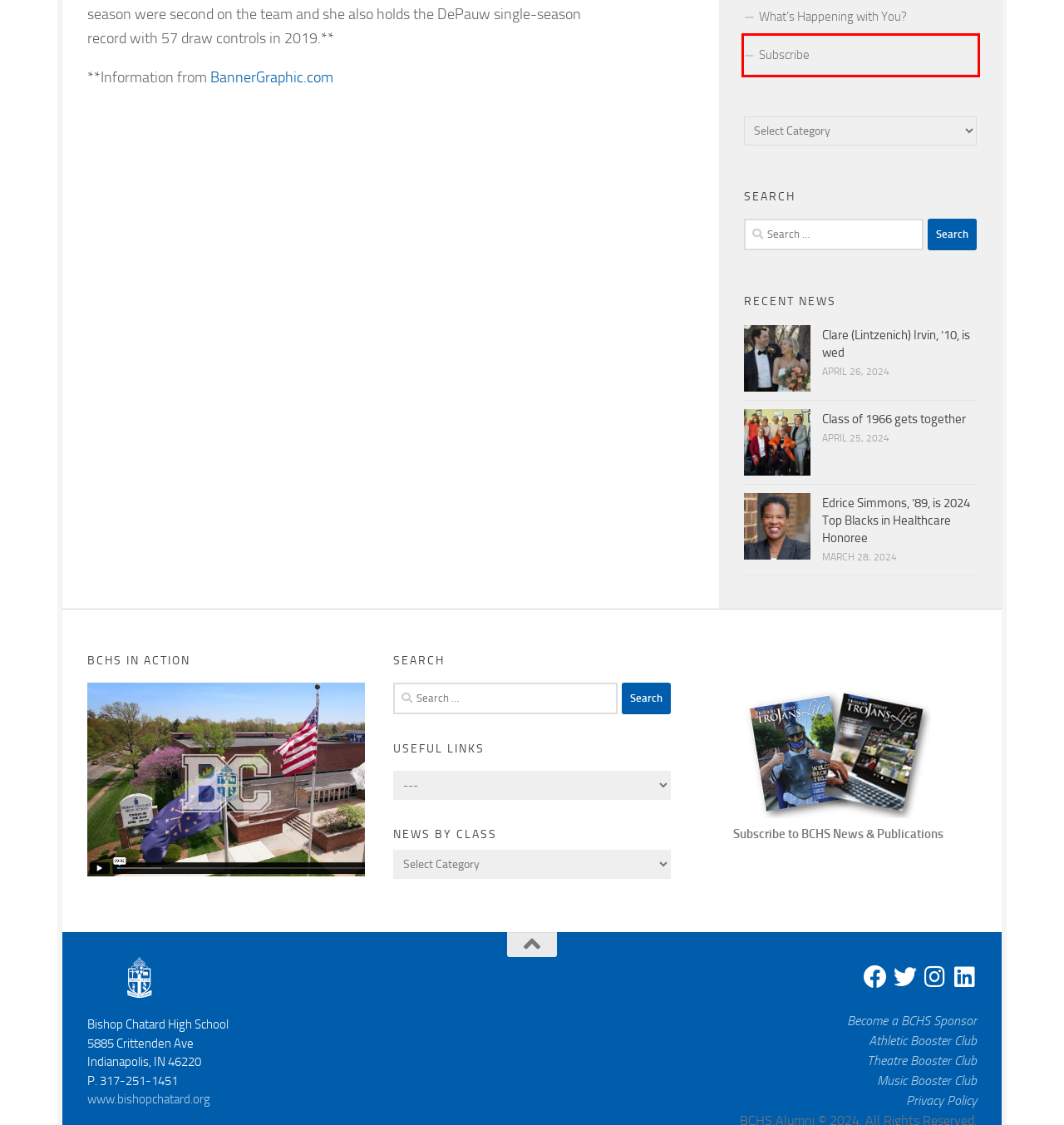Look at the screenshot of a webpage, where a red bounding box highlights an element. Select the best description that matches the new webpage after clicking the highlighted element. Here are the candidates:
A. Subscribe | BCHS Alumni
B. Edrice Simmons, ’89, is 2024 Top Blacks in Healthcare Honoree | BCHS Alumni
C. BCHS Alumni Website Privacy Policy | BCHS Alumni
D. Class of 1966 gets together | BCHS Alumni
E. Bishop Chatard High School Music Program: Band & Choir
F. Bishop Chatard High School: Indianapolis Catholic High School
G. Athletic Booster Club - BCHS AthleticsBCHS Athletics
H. Clare (Lintzenich) Irvin, ’10, is wed | BCHS Alumni

A